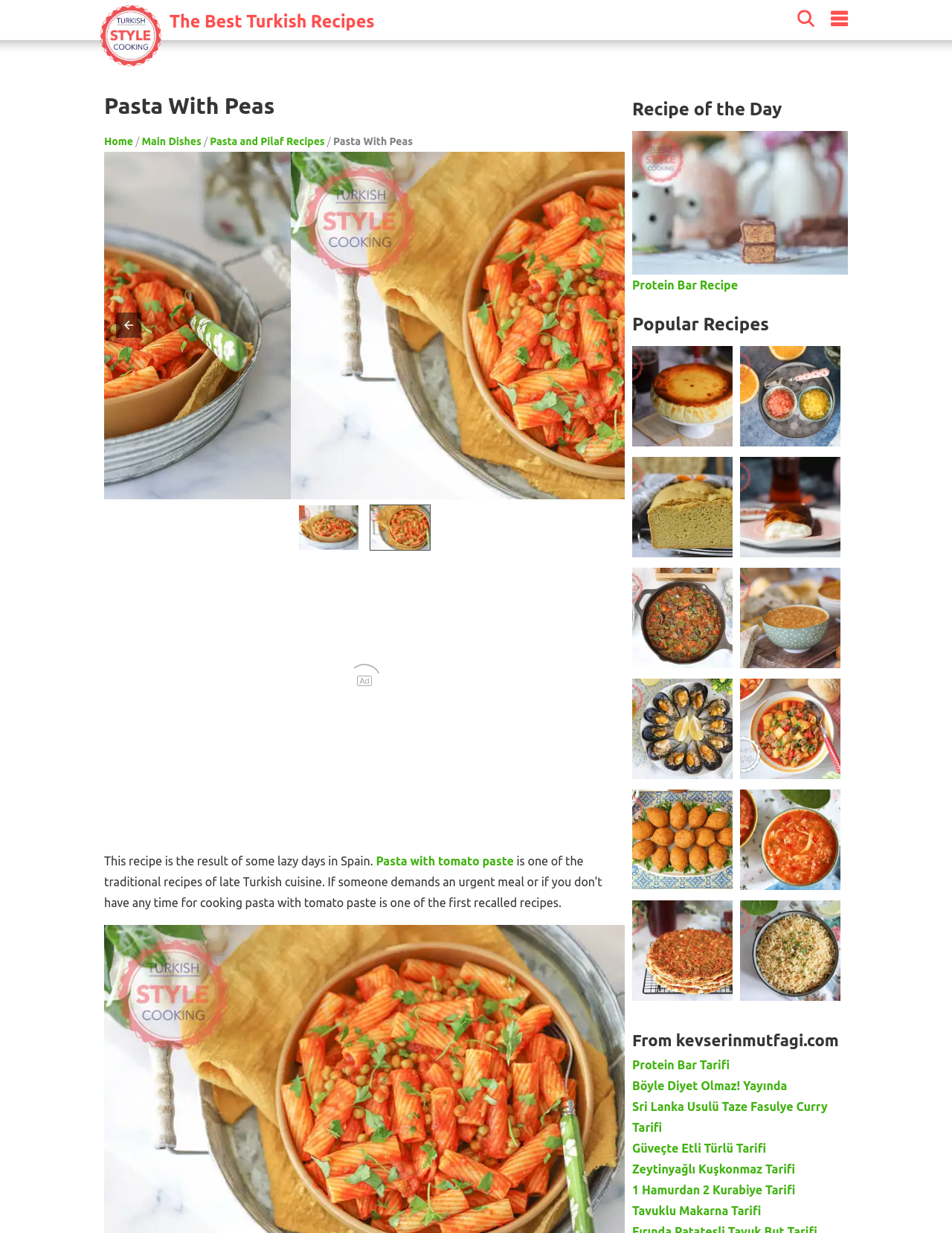Please find the bounding box coordinates of the element that you should click to achieve the following instruction: "Click on the 'Load More' button". The coordinates should be presented as four float numbers between 0 and 1: [left, top, right, bottom].

None